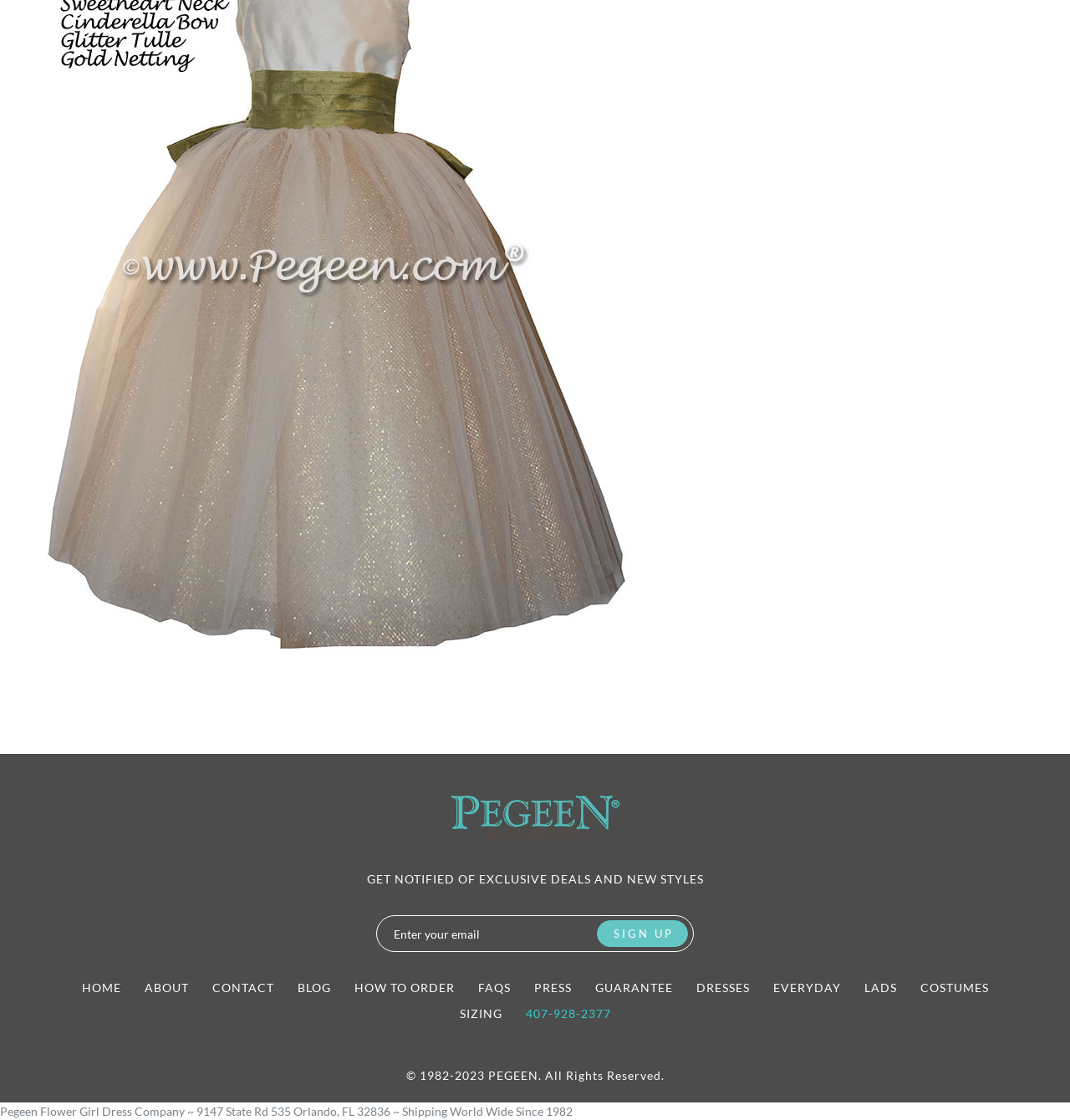Please identify the bounding box coordinates of the clickable element to fulfill the following instruction: "Learn about the company". The coordinates should be four float numbers between 0 and 1, i.e., [left, top, right, bottom].

[0.135, 0.875, 0.176, 0.888]